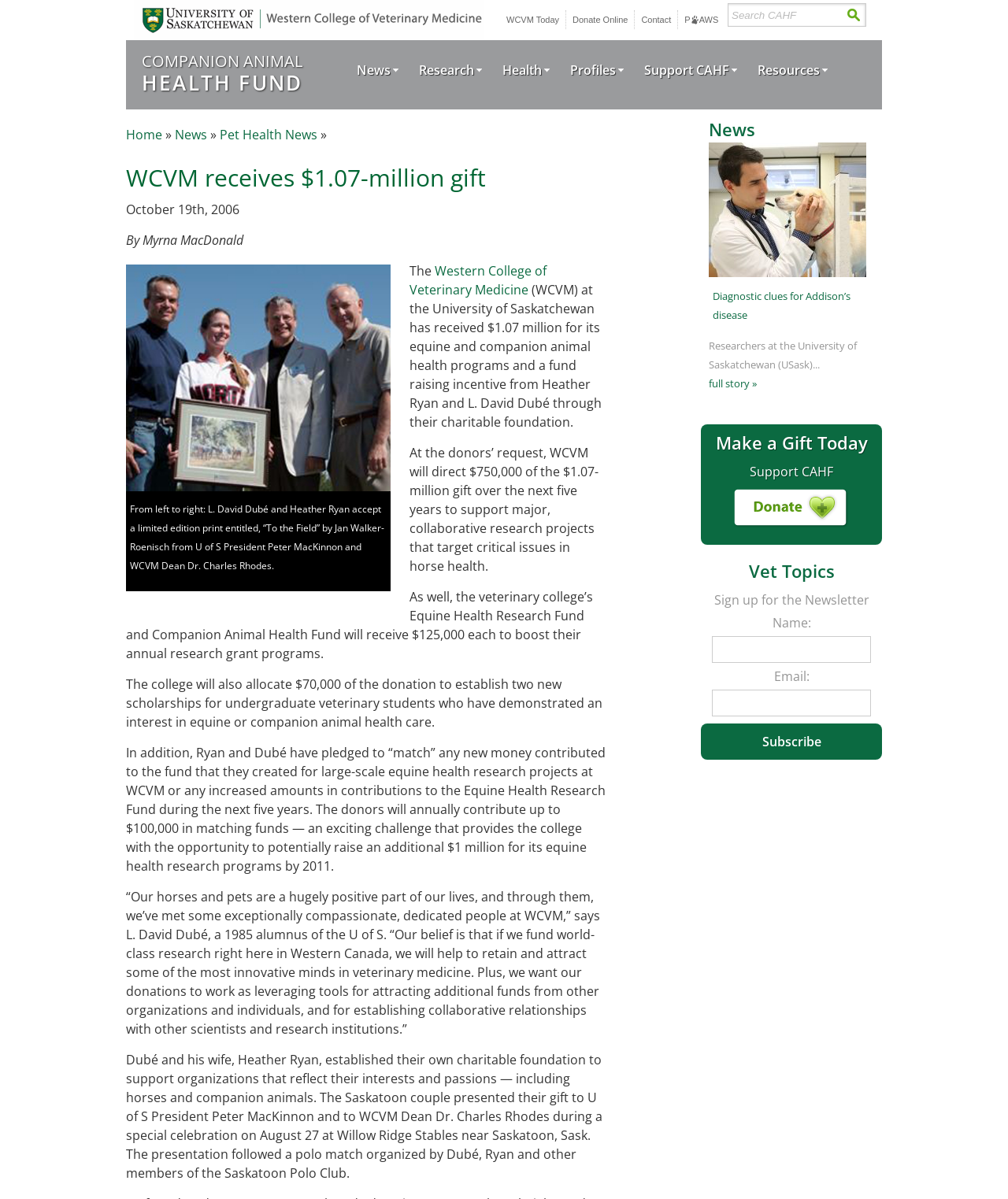What is the purpose of the gift received by WCVM?
Answer the question in a detailed and comprehensive manner.

The article states that the Western College of Veterinary Medicine (WCVM) at the University of Saskatchewan has received a $1.07 million gift for its equine and companion animal health programs and a fund raising incentive from Heather Ryan and L. David Dubé through their charitable foundation.